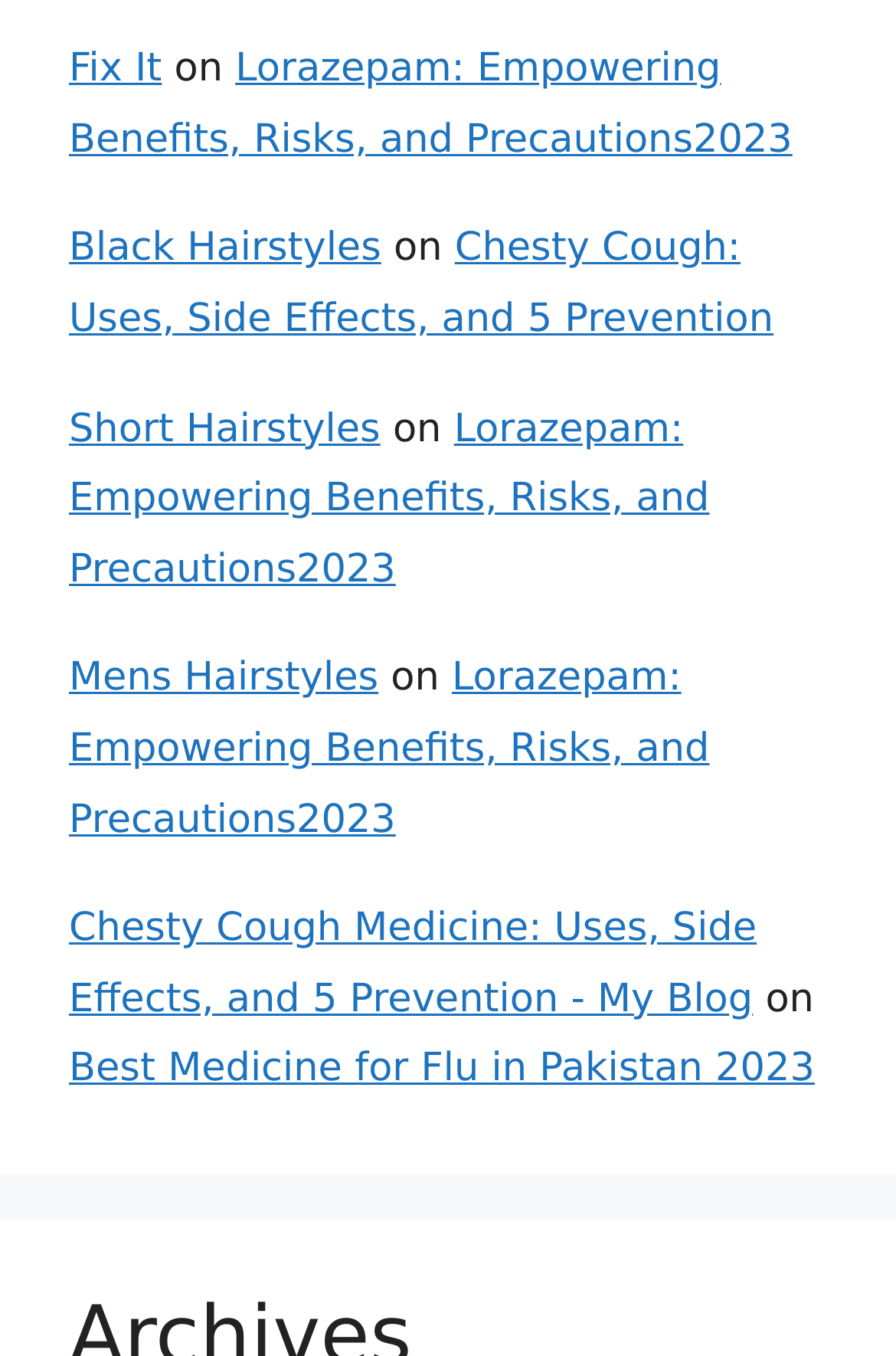Find the bounding box coordinates of the clickable element required to execute the following instruction: "Watch videos on the YouTube channel". Provide the coordinates as four float numbers between 0 and 1, i.e., [left, top, right, bottom].

None